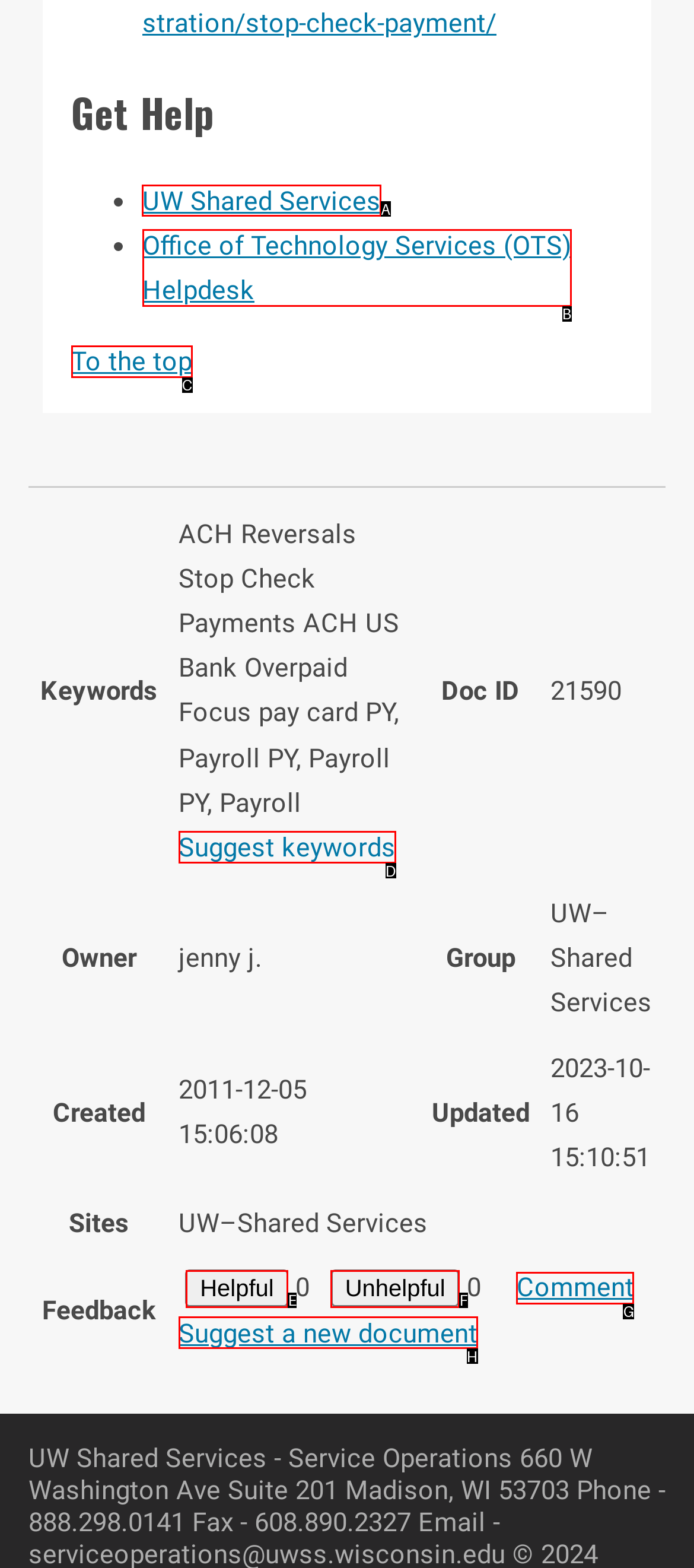Identify the HTML element to click to fulfill this task: Click on 'UW Shared Services'
Answer with the letter from the given choices.

A